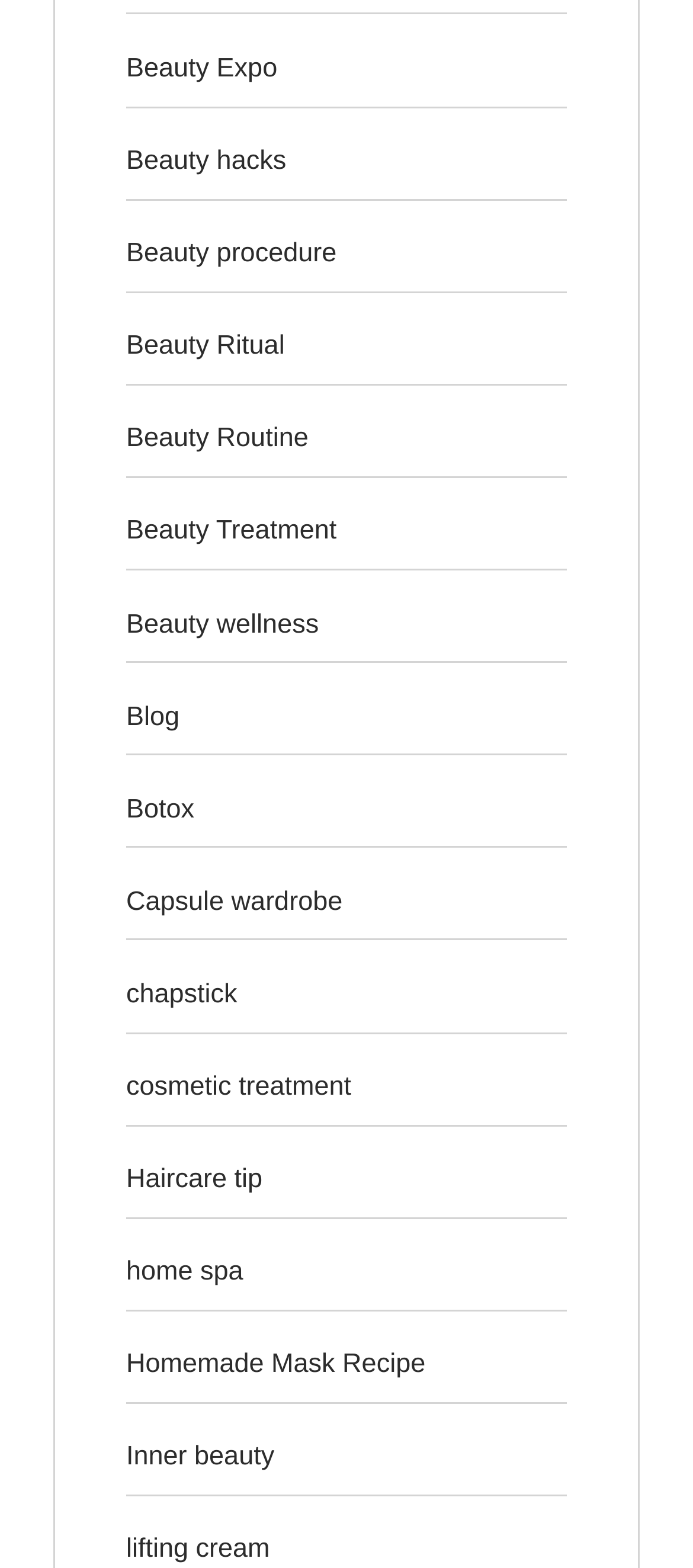Please specify the bounding box coordinates of the element that should be clicked to execute the given instruction: 'Explore Haircare tips'. Ensure the coordinates are four float numbers between 0 and 1, expressed as [left, top, right, bottom].

[0.182, 0.742, 0.379, 0.762]